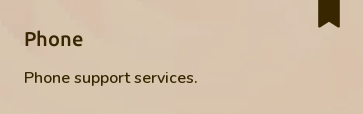Reply to the question with a single word or phrase:
What is the purpose of the customer support framework?

To provide multiple avenues for support